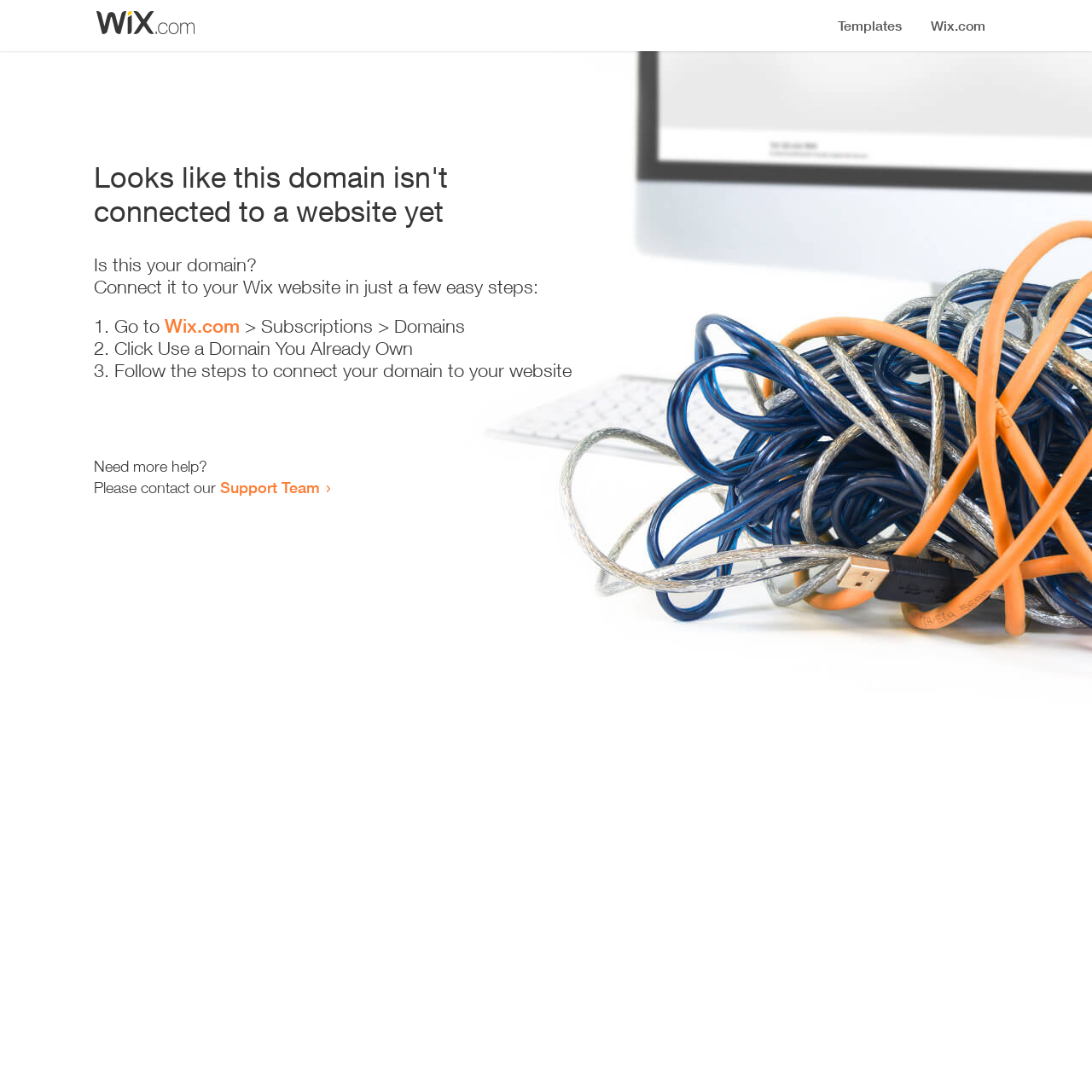Is this webpage related to Wix?
Please provide a comprehensive answer based on the contents of the image.

The webpage provides links to 'Wix.com' and mentions 'Wix website' in the instructions, indicating that the webpage is related to Wix.